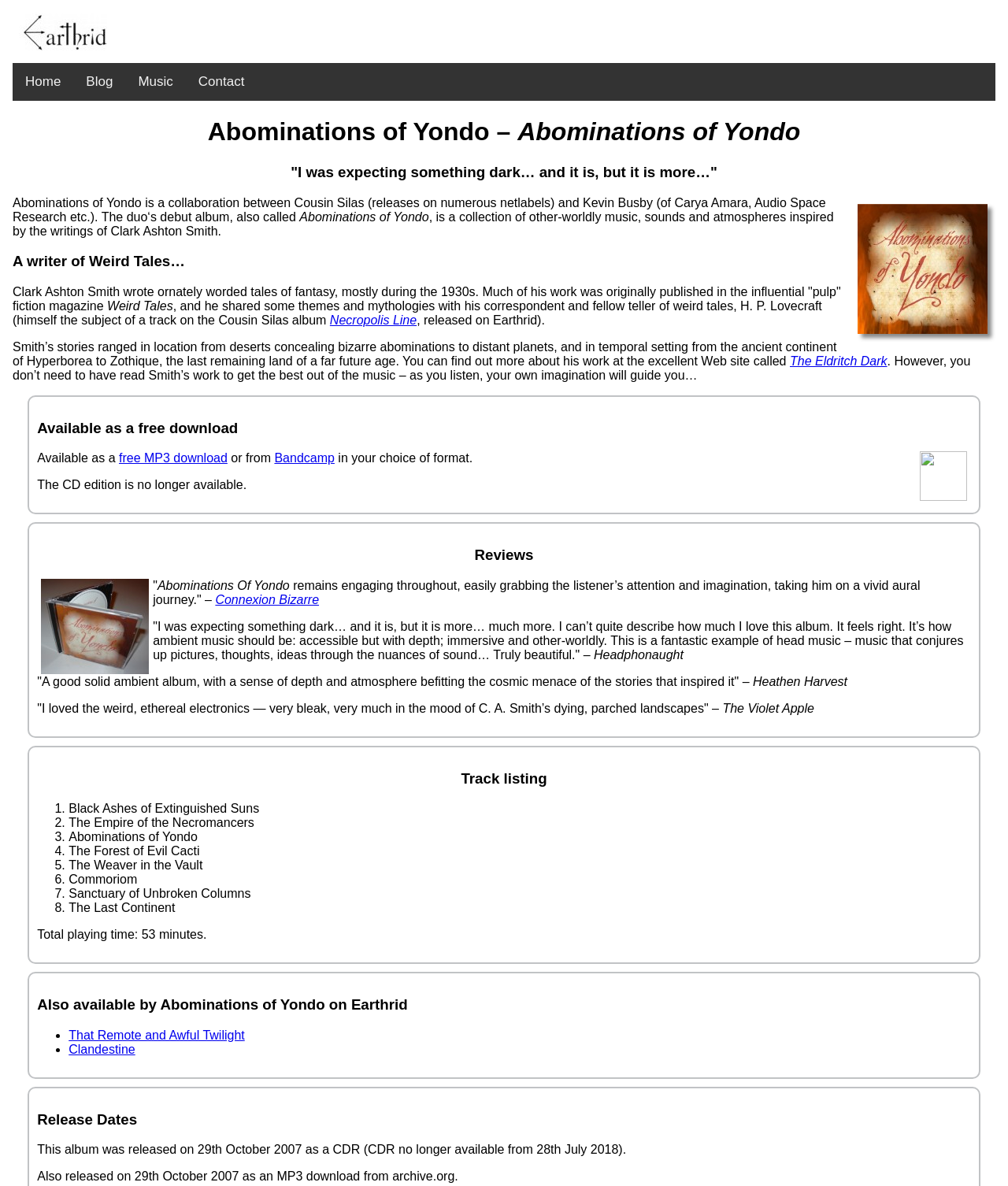How many tracks are in the album?
Look at the screenshot and respond with a single word or phrase.

8